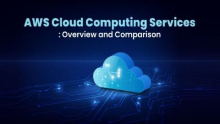Generate a detailed caption that encompasses all aspects of the image.

The image features a visually striking graphic representing "AWS Cloud Computing Services: Overview and Comparison." It showcases a stylized cloud icon in light blue, set against a dark blue background that incorporates circuit-like patterns, symbolizing technology and connectivity. The text prominently displayed above the cloud reads "AWS Cloud Computing Services," with a subtitle underneath, "Overview and Comparison," suggesting that the content will provide insights into various services offered by Amazon Web Services. This image effectively conveys a modern and tech-savvy theme, making it ideal for an audience interested in cloud computing and digital infrastructure.